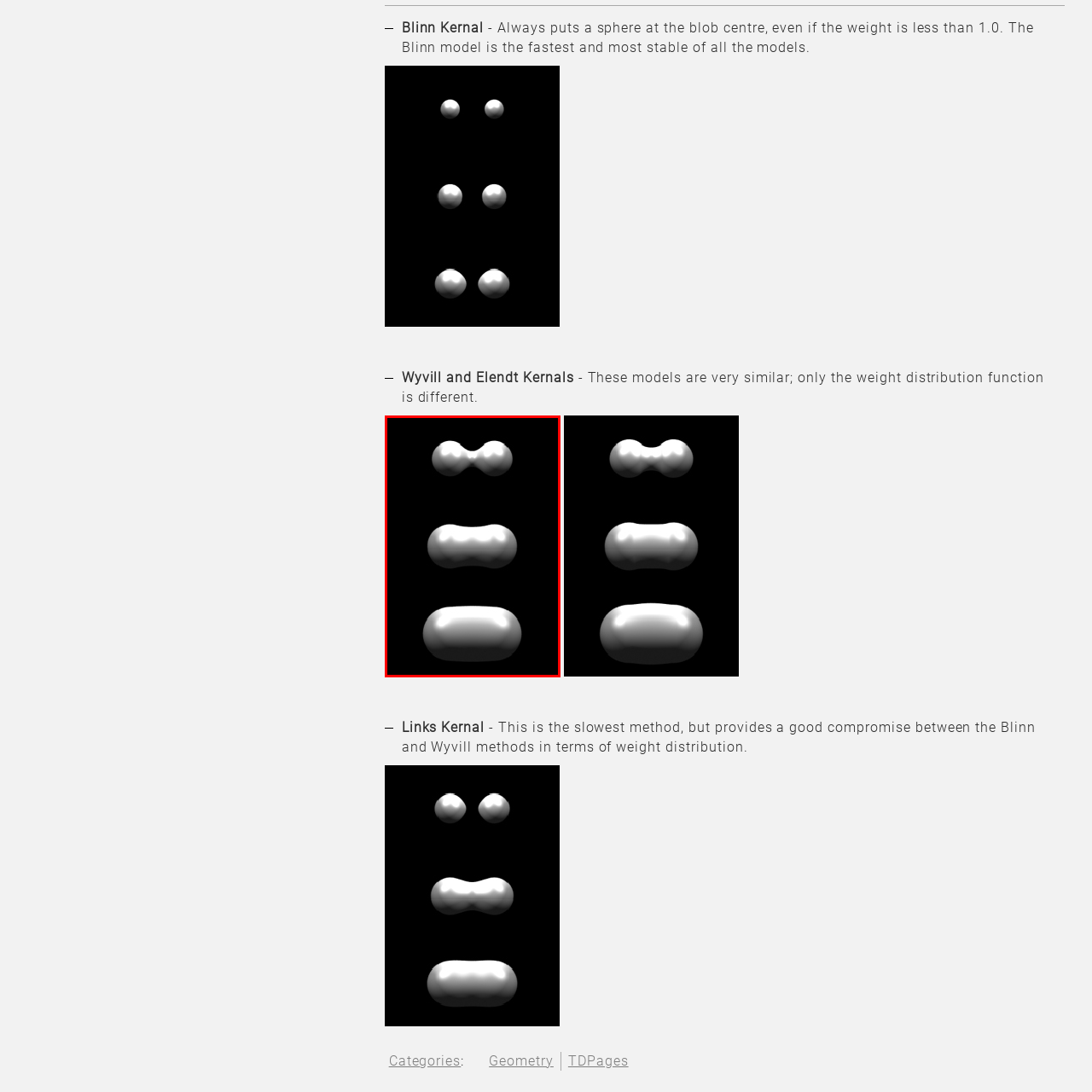How many metaballs are present in the image?
View the portion of the image encircled by the red bounding box and give a one-word or short phrase answer.

Three